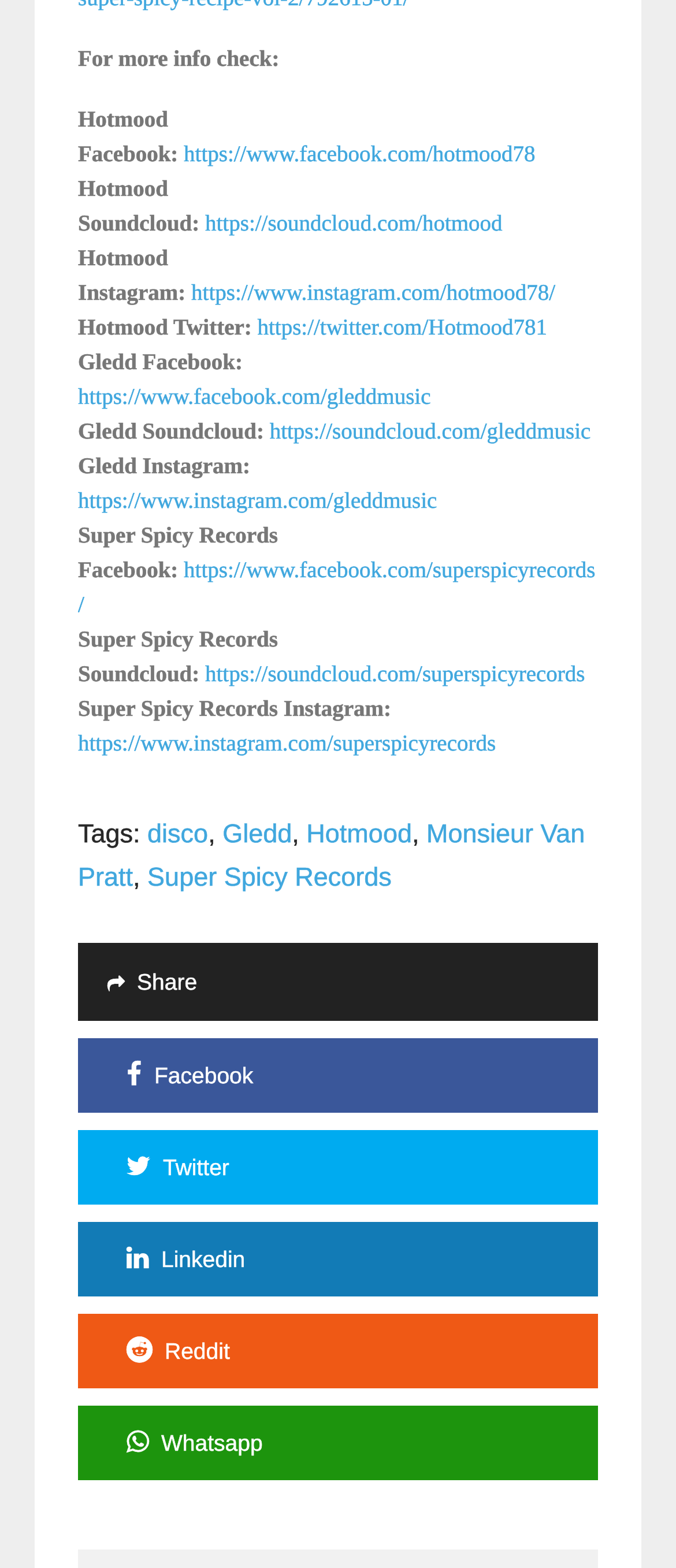Determine the bounding box coordinates of the clickable element necessary to fulfill the instruction: "Go to Super Spicy Records' Soundcloud". Provide the coordinates as four float numbers within the 0 to 1 range, i.e., [left, top, right, bottom].

[0.303, 0.421, 0.865, 0.438]